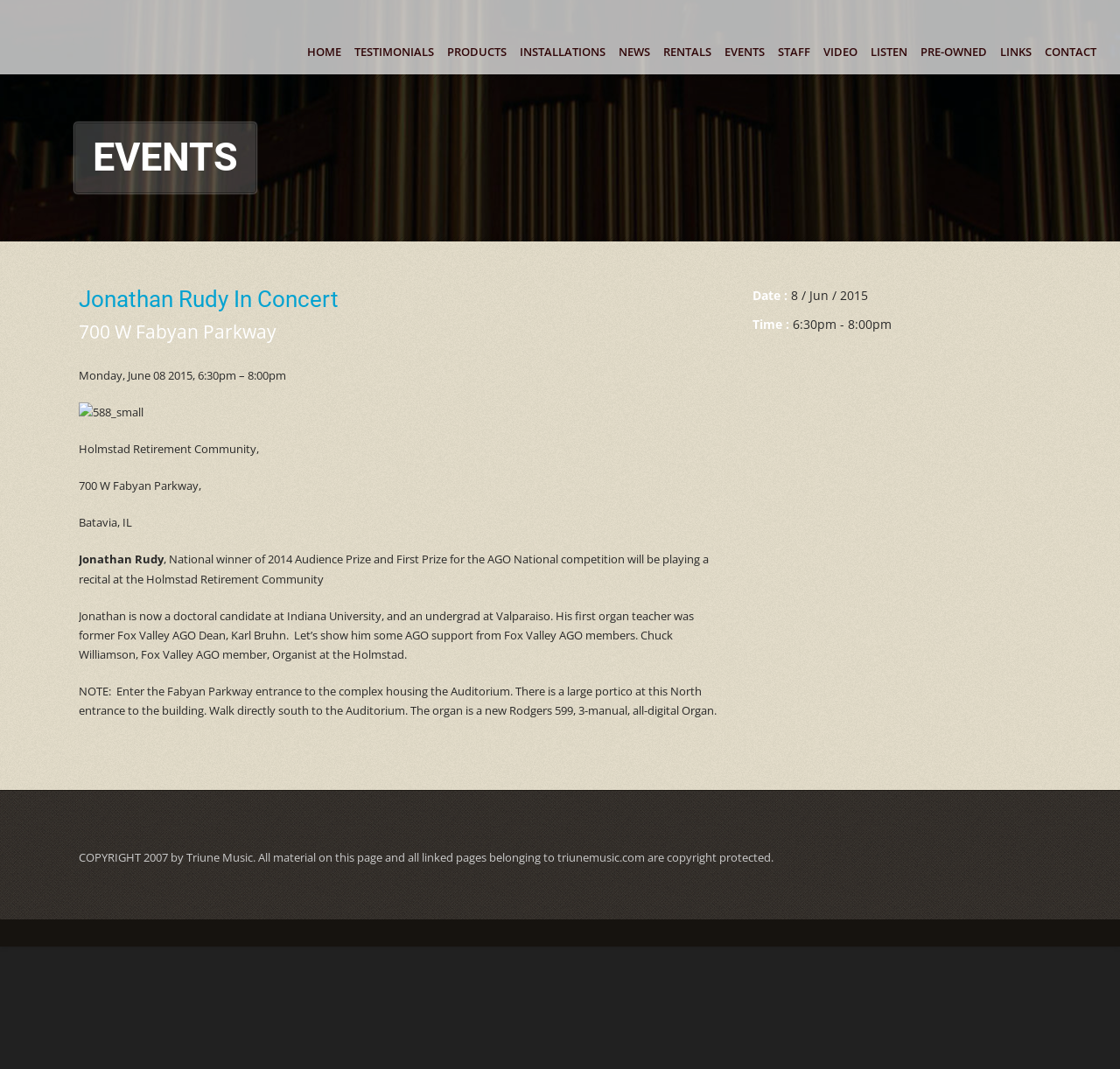Bounding box coordinates are specified in the format (top-left x, top-left y, bottom-right x, bottom-right y). All values are floating point numbers bounded between 0 and 1. Please provide the bounding box coordinate of the region this sentence describes: Links

[0.891, 0.031, 0.923, 0.07]